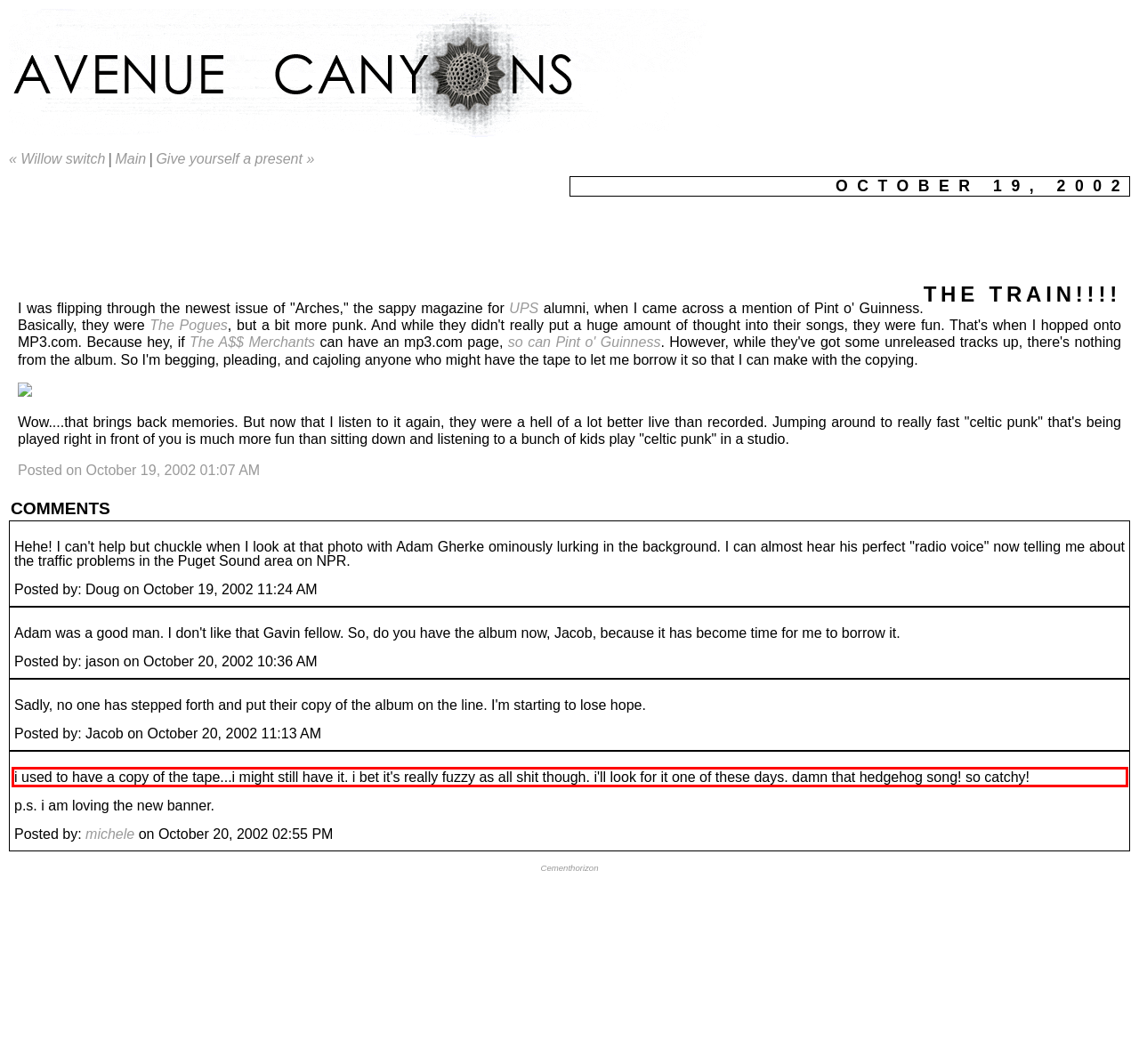Given a screenshot of a webpage containing a red rectangle bounding box, extract and provide the text content found within the red bounding box.

i used to have a copy of the tape...i might still have it. i bet it's really fuzzy as all shit though. i'll look for it one of these days. damn that hedgehog song! so catchy!